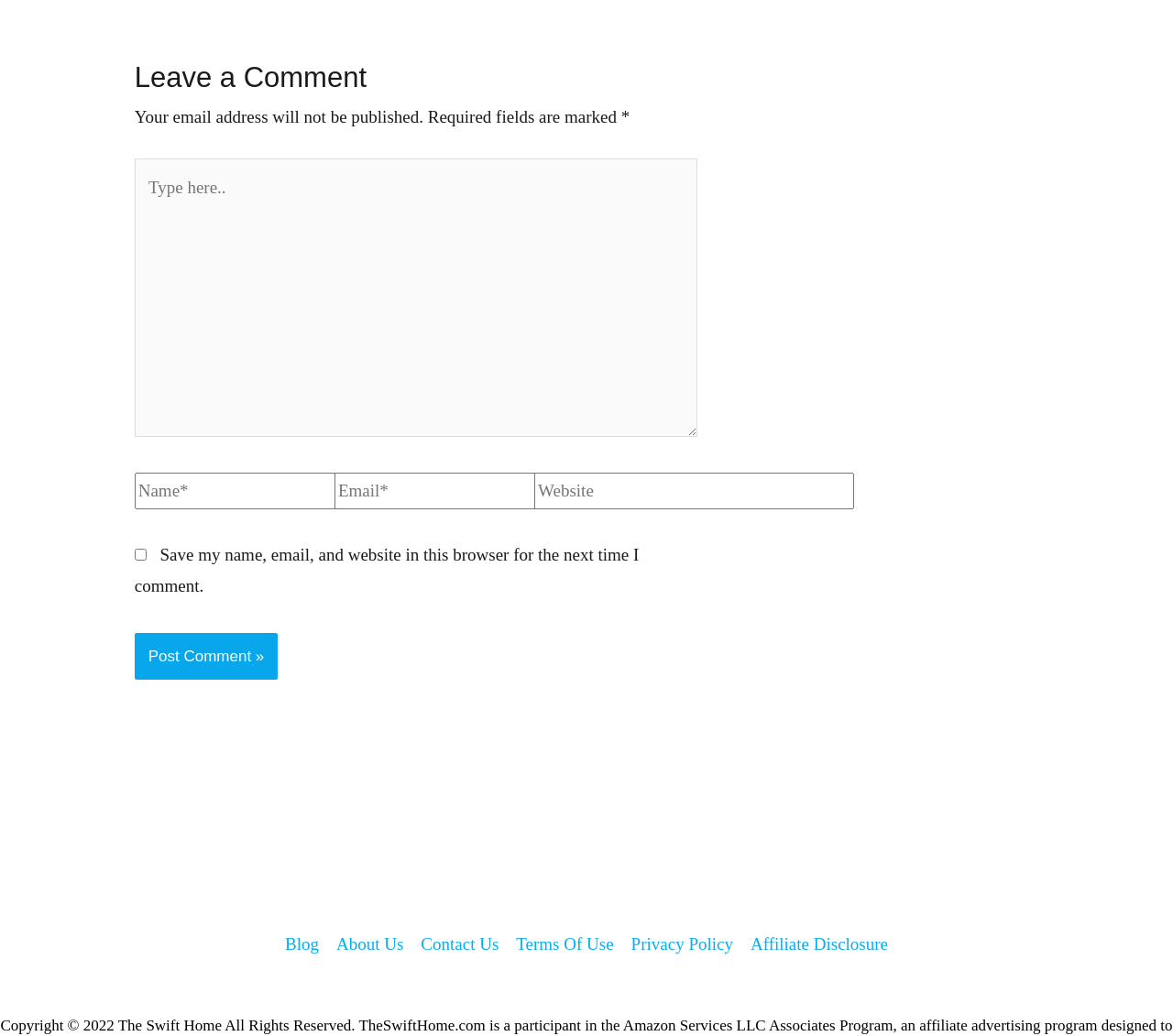Find the bounding box coordinates corresponding to the UI element with the description: "parent_node: Name* name="author" placeholder="Name*"". The coordinates should be formatted as [left, top, right, bottom], with values as floats between 0 and 1.

[0.115, 0.456, 0.387, 0.491]